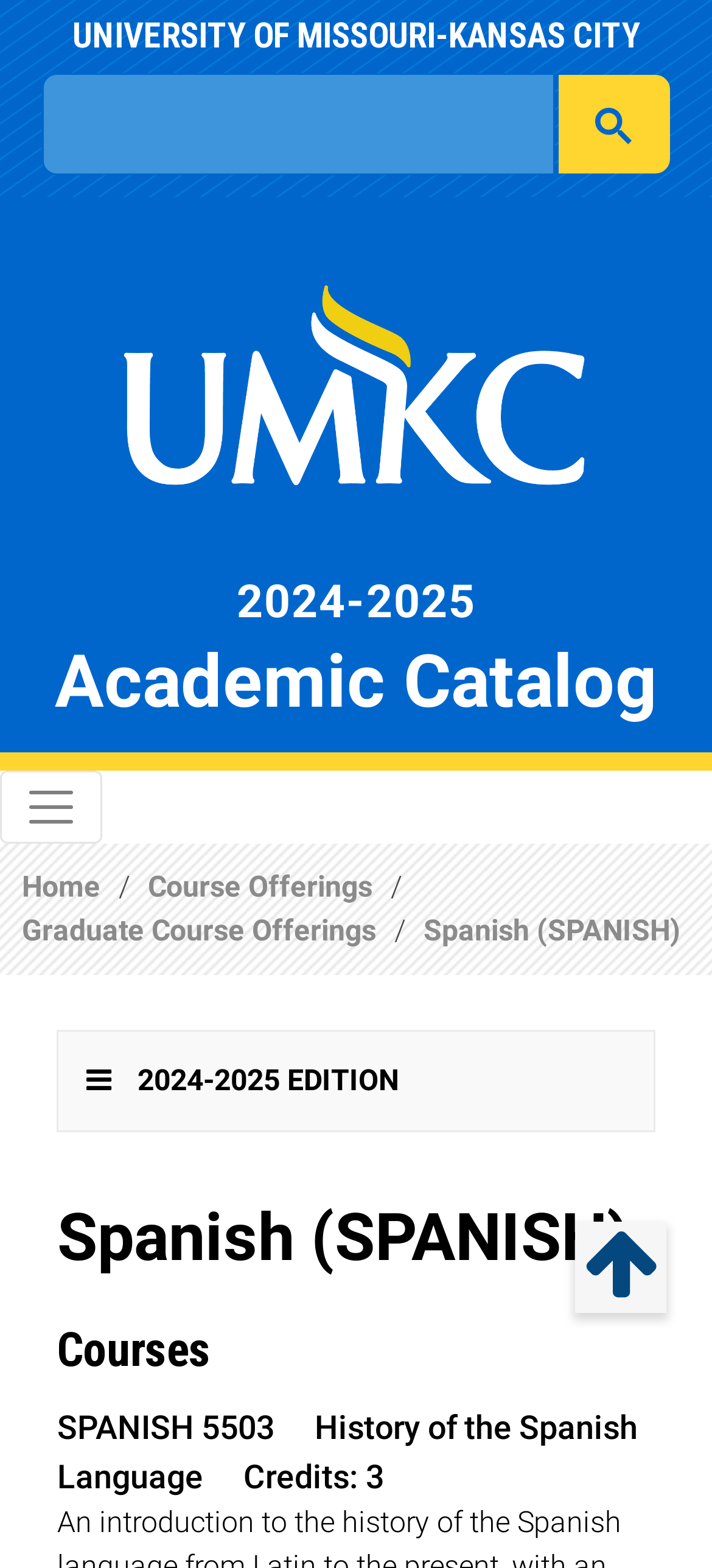Provide a single word or phrase answer to the question: 
What is the purpose of the button with the text 'Submit search'?

To submit a search query